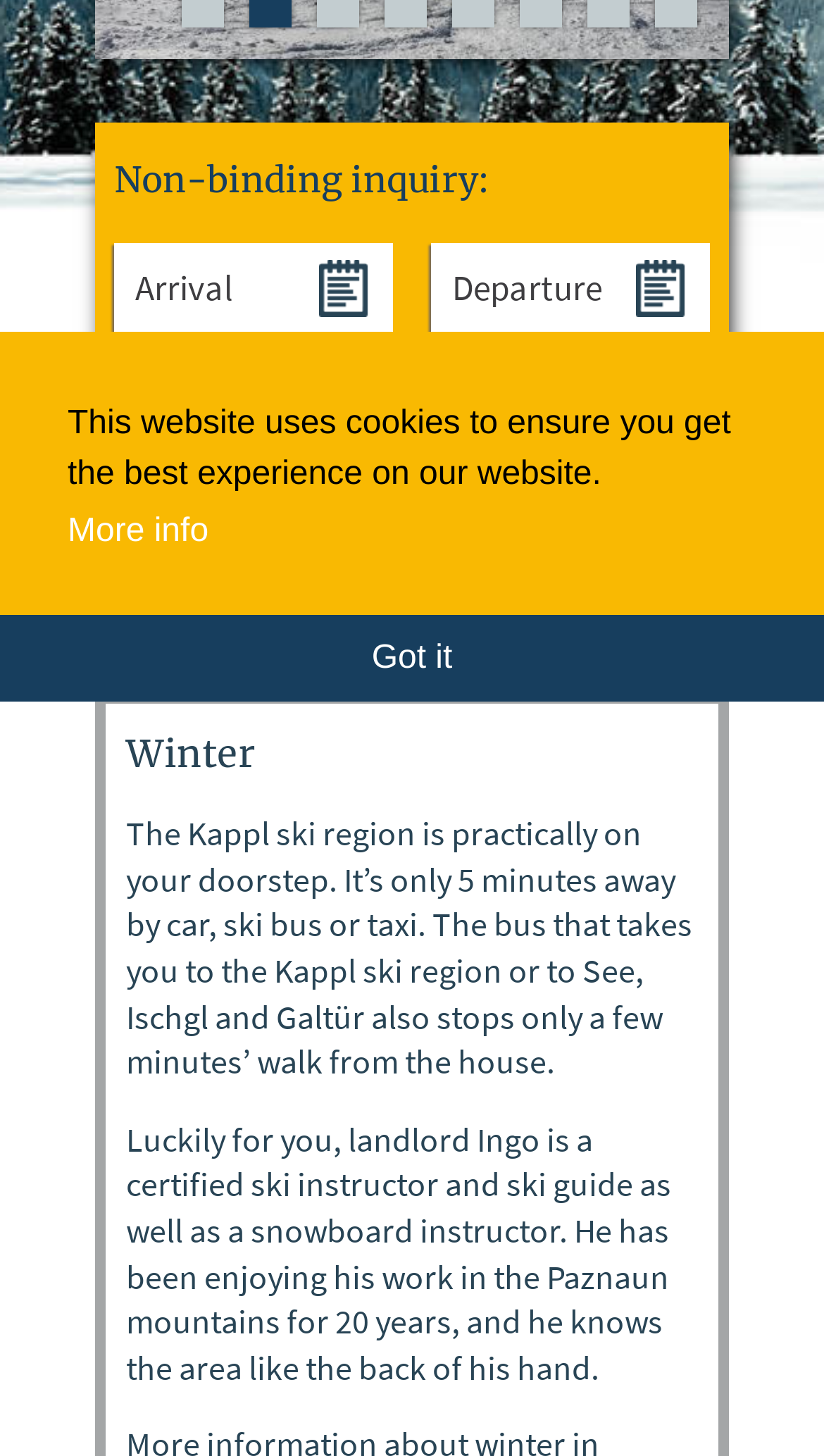Predict the bounding box of the UI element based on this description: "Sitemap".

[0.141, 0.498, 0.885, 0.55]